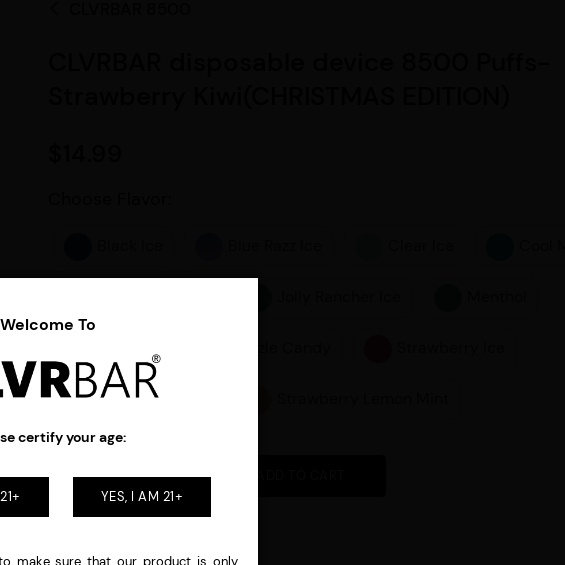Using the information in the image, give a comprehensive answer to the question: 
How many puffs does the CLVRBAR disposable device offer?

According to the caption, the CLVRBAR disposable device is designed for 8500 puffs, which is the number of puffs customers can expect from the product.